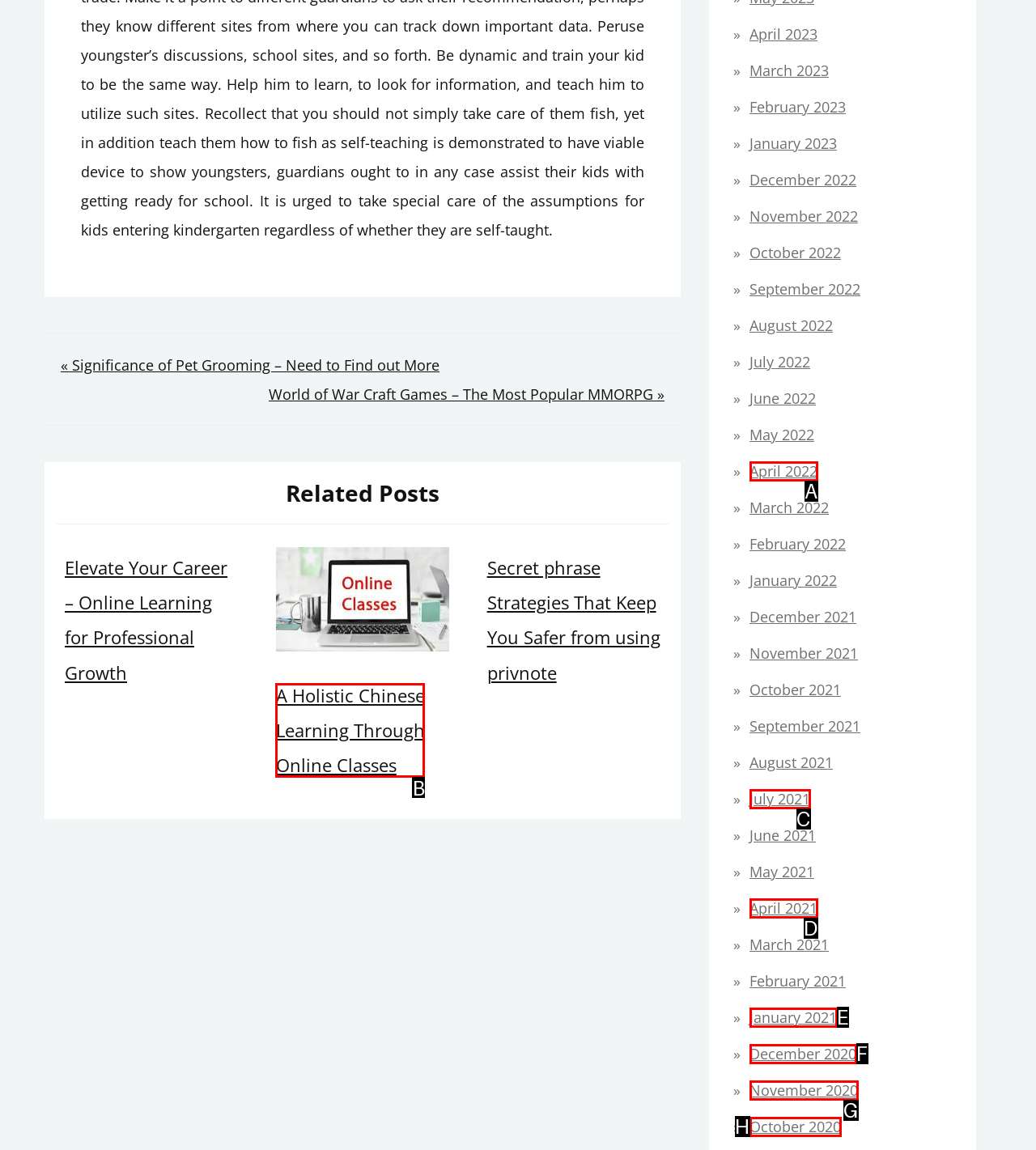Which HTML element should be clicked to fulfill the following task: Click on the 'A Holistic Chinese Learning Through Online Classes' link?
Reply with the letter of the appropriate option from the choices given.

B